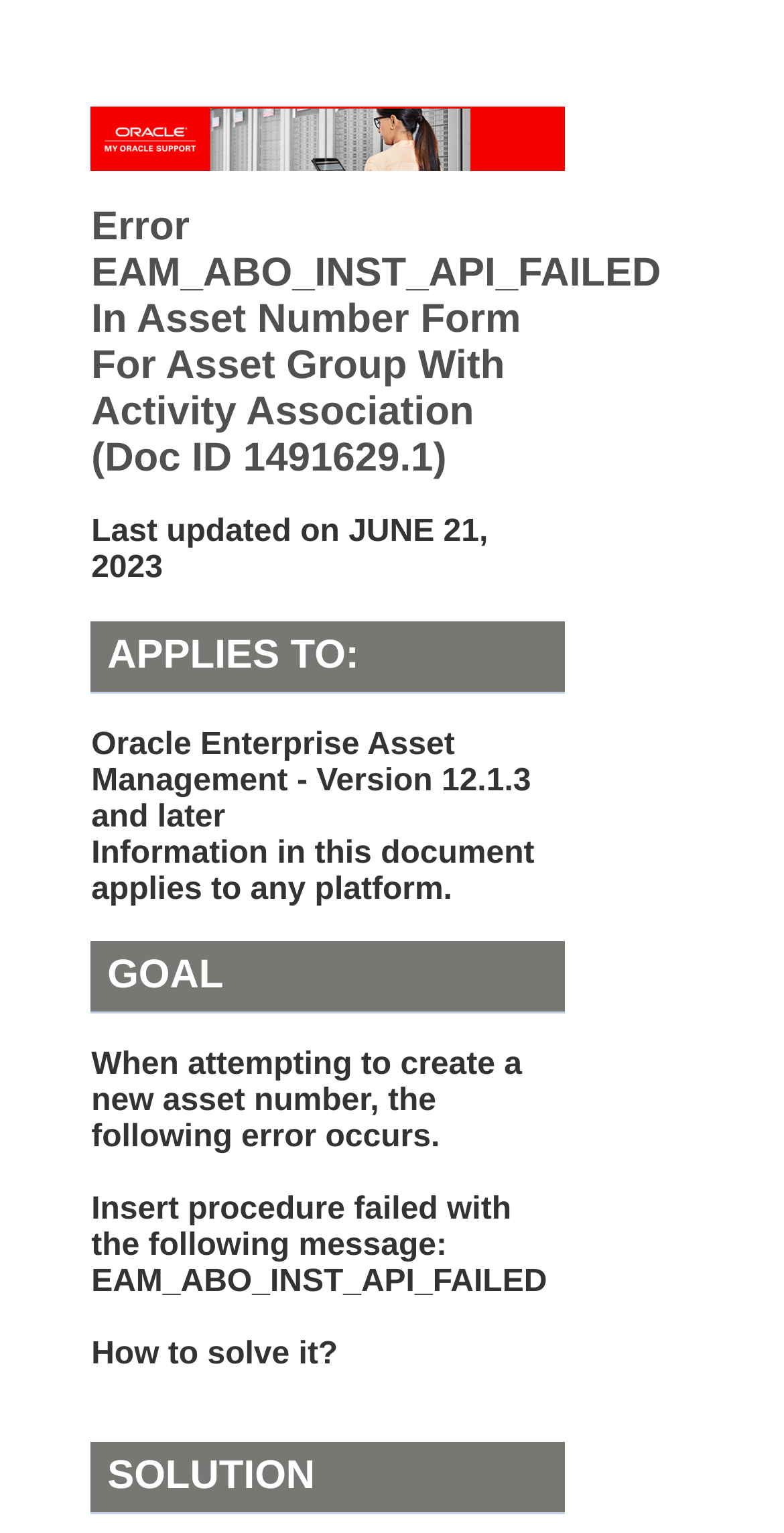Give a detailed account of the webpage's layout and content.

The webpage is about a specific error, "Error EAM_ABO_INST_API_FAILED", in Oracle Enterprise Asset Management, version 12.1.3 and later. At the top, there is a banner with the title "My Oracle Support Banner" accompanied by an image. Below the banner, the main title of the page, "Error EAM_ABO_INST_API_FAILED In Asset Number Form For Asset Group With Activity Association (Doc ID 1491629.1)", is displayed prominently.

On the left side of the page, there is a section with the last updated date, "JUNE 21, 2023". Below this section, there are several headings and paragraphs of text. The first heading, "APPLIES TO:", is followed by a paragraph stating that the information applies to Oracle Enterprise Asset Management, version 12.1.3 and later, on any platform.

The next heading, "GOAL", is followed by a paragraph describing the error, which occurs when attempting to create a new asset number. The error message, "Insert procedure failed with the following message: EAM_ABO_INST_API_FAILED", is displayed below.

Further down, there is a heading "SOLUTION" at the bottom of the page, but its content is not immediately visible. There are a total of 3 headings and 7 paragraphs of text on the page, with some empty spaces in between.